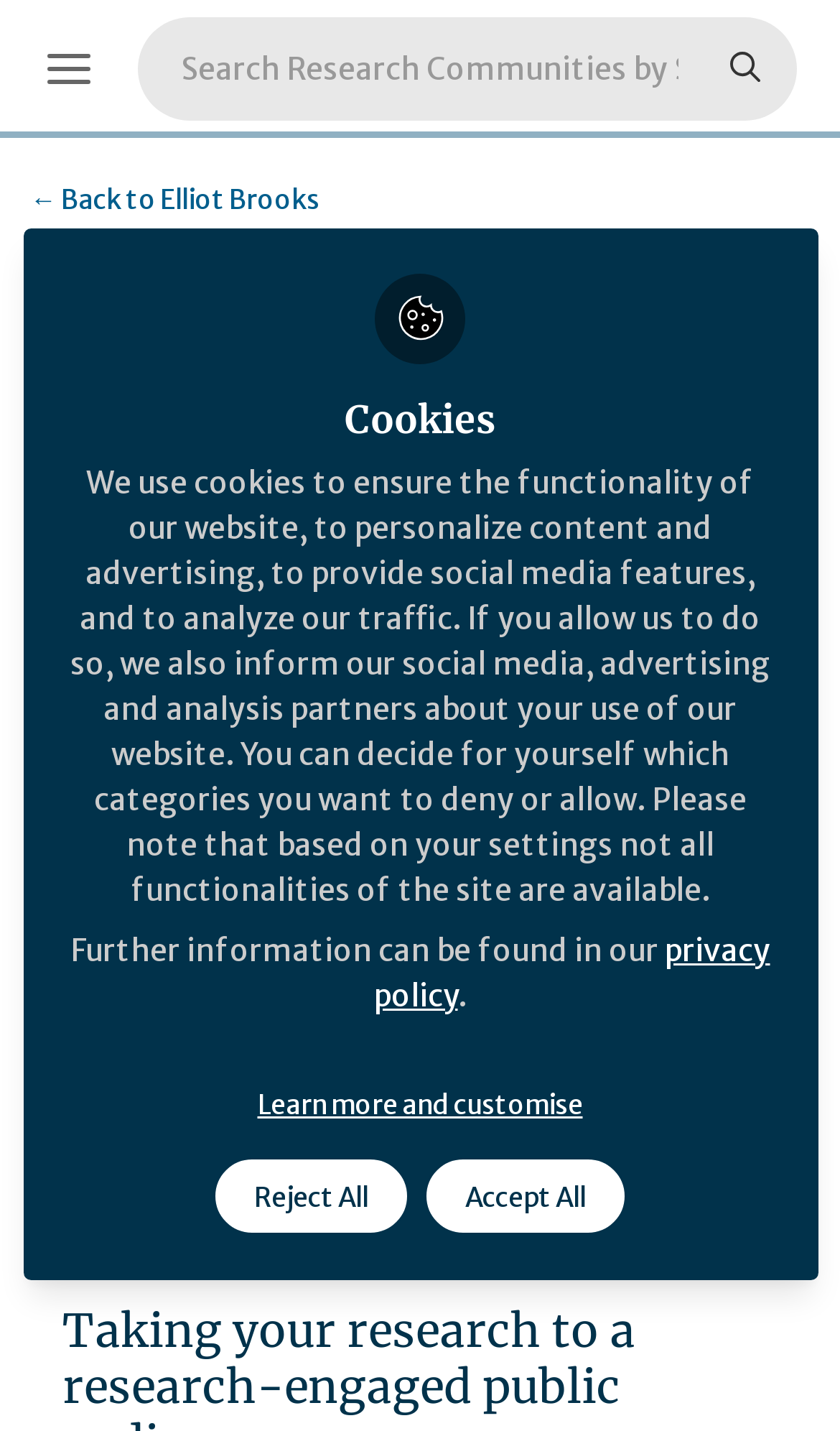What is the date of the research publication?
Please craft a detailed and exhaustive response to the question.

I found the answer by looking at the time element below the main heading, where it says 'Aug 02, 2021'. This suggests that the research was published on August 2, 2021.